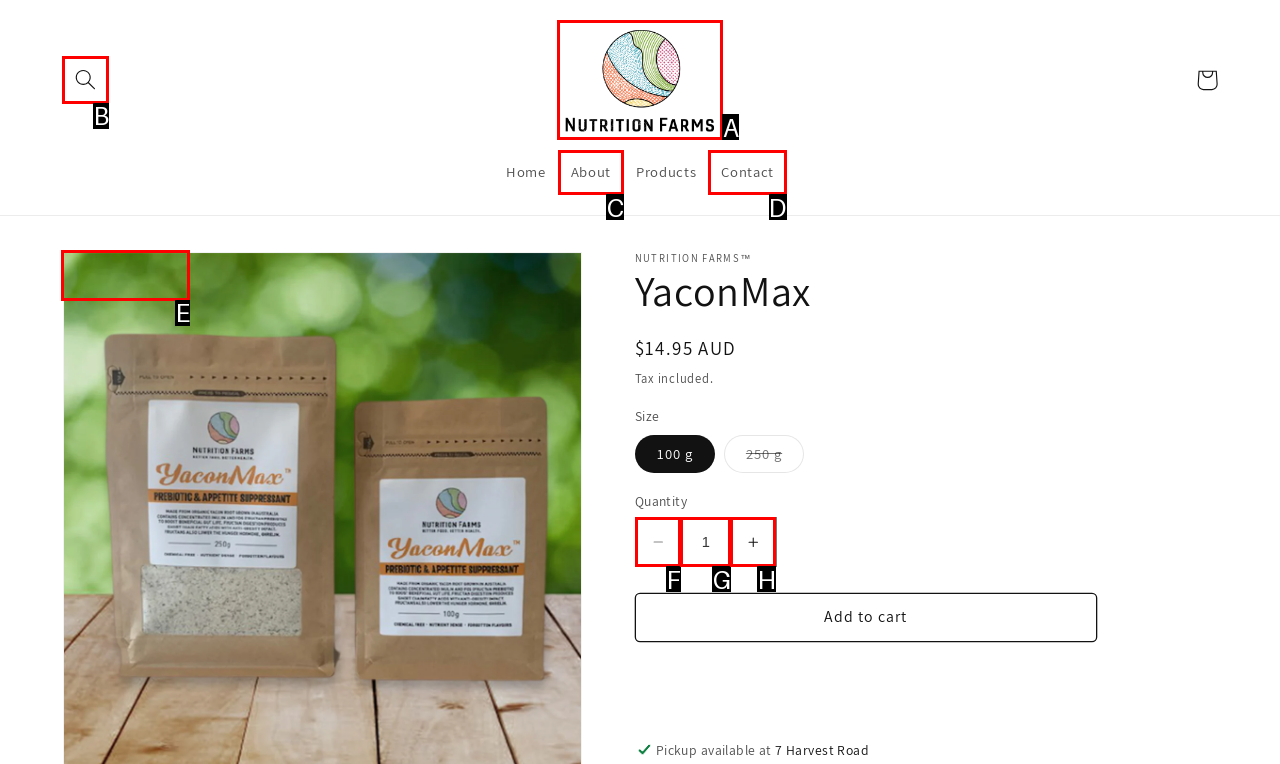Match the following description to a UI element: Decrease quantity for YaconMax
Provide the letter of the matching option directly.

F